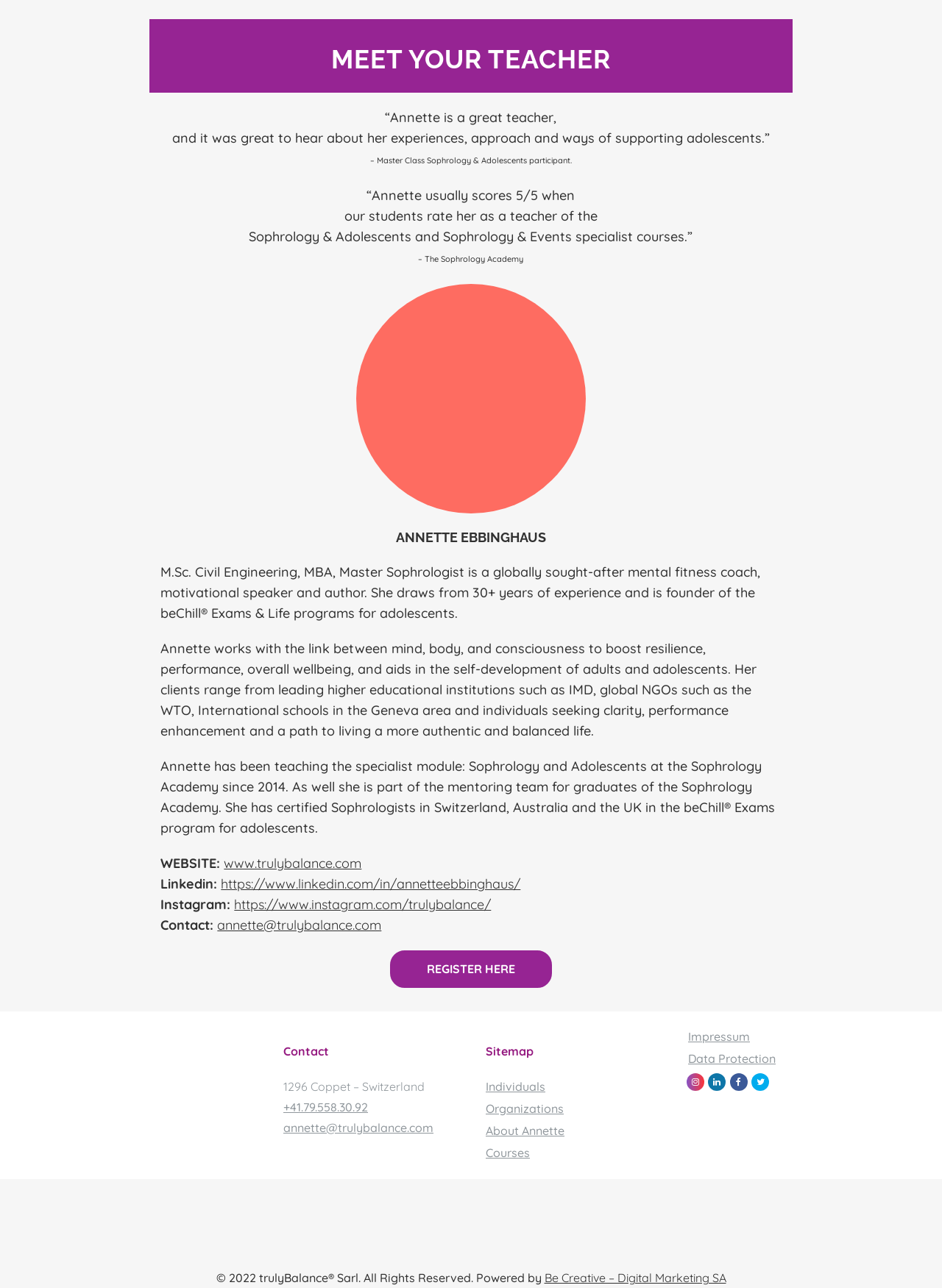What is Annette Ebbinghaus's profession?
Ensure your answer is thorough and detailed.

Based on the webpage, Annette Ebbinghaus is described as a 'Mental Fitness Coach, motivational speaker and author' in the text under her image.